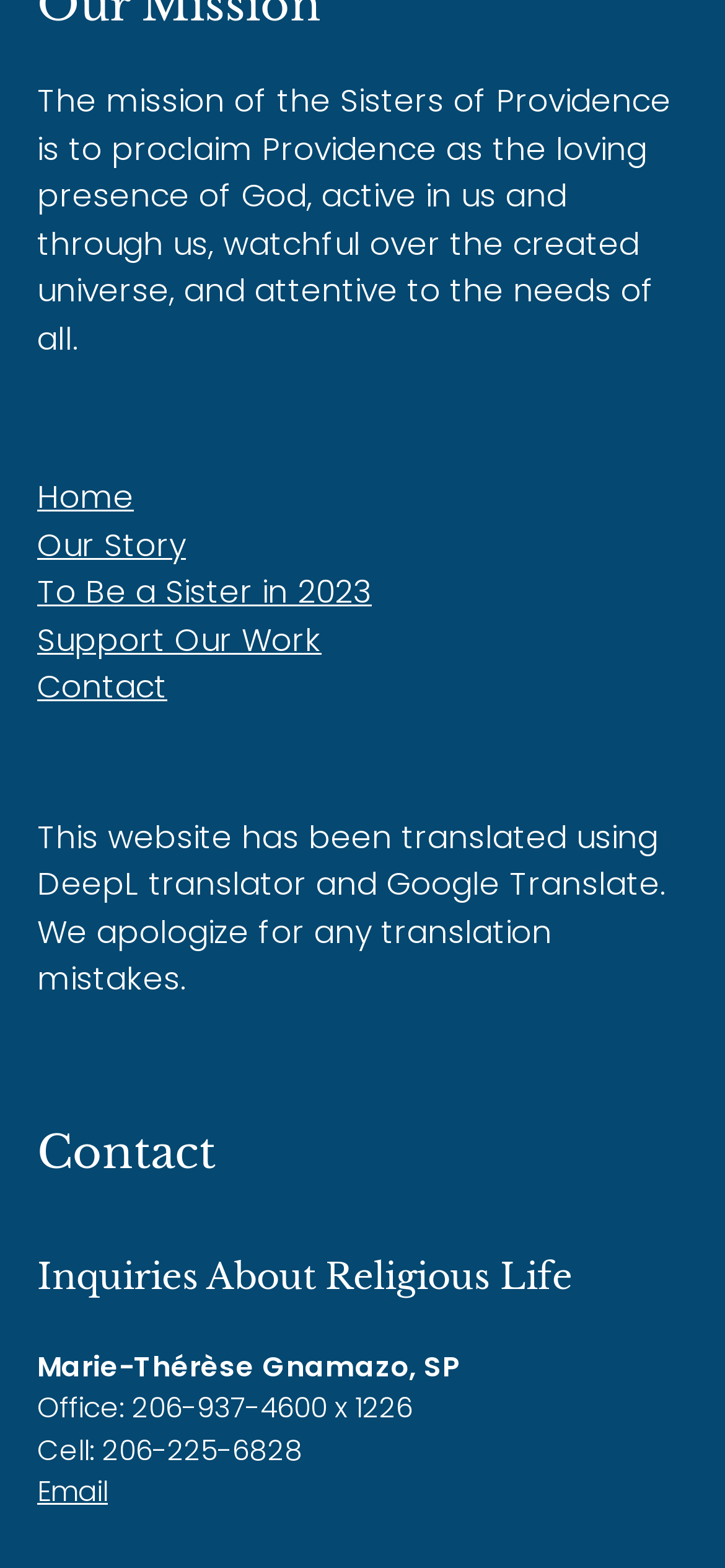Using the description: "Email", determine the UI element's bounding box coordinates. Ensure the coordinates are in the format of four float numbers between 0 and 1, i.e., [left, top, right, bottom].

[0.051, 0.938, 0.149, 0.963]